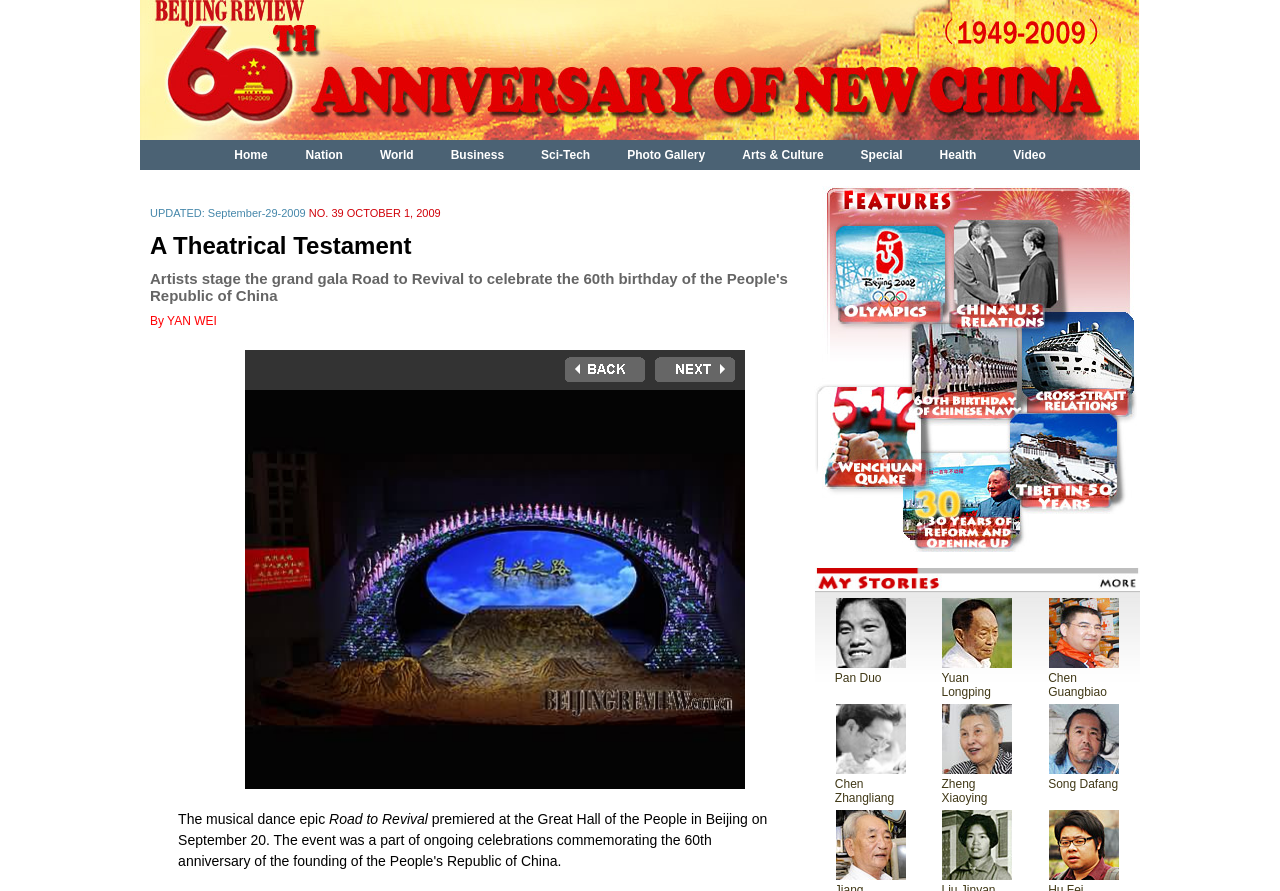Please locate the UI element described by "Yuan Longping" and provide its bounding box coordinates.

[0.736, 0.753, 0.774, 0.785]